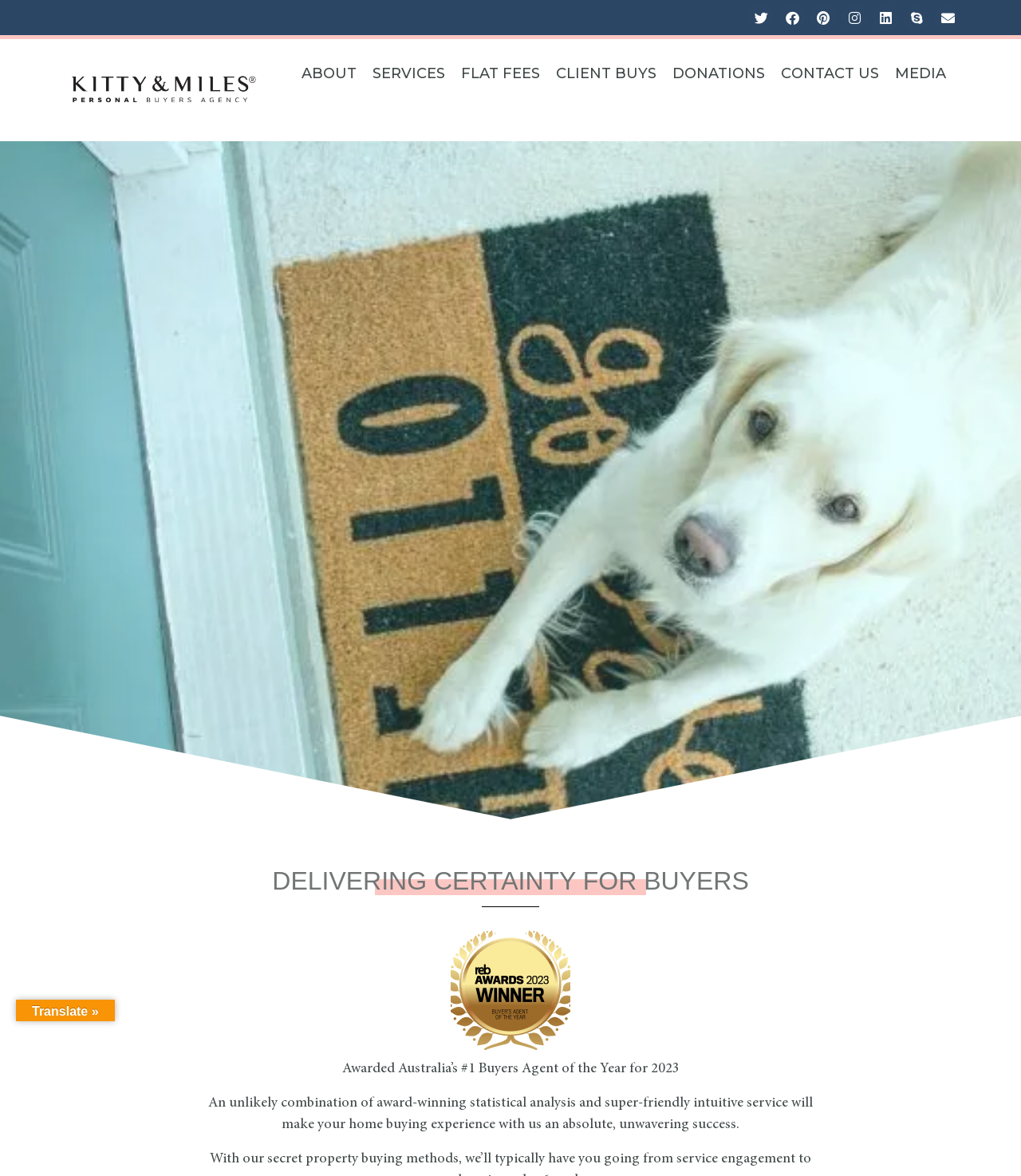What is the name of the company?
Using the information from the image, give a concise answer in one word or a short phrase.

Kitty & Miles